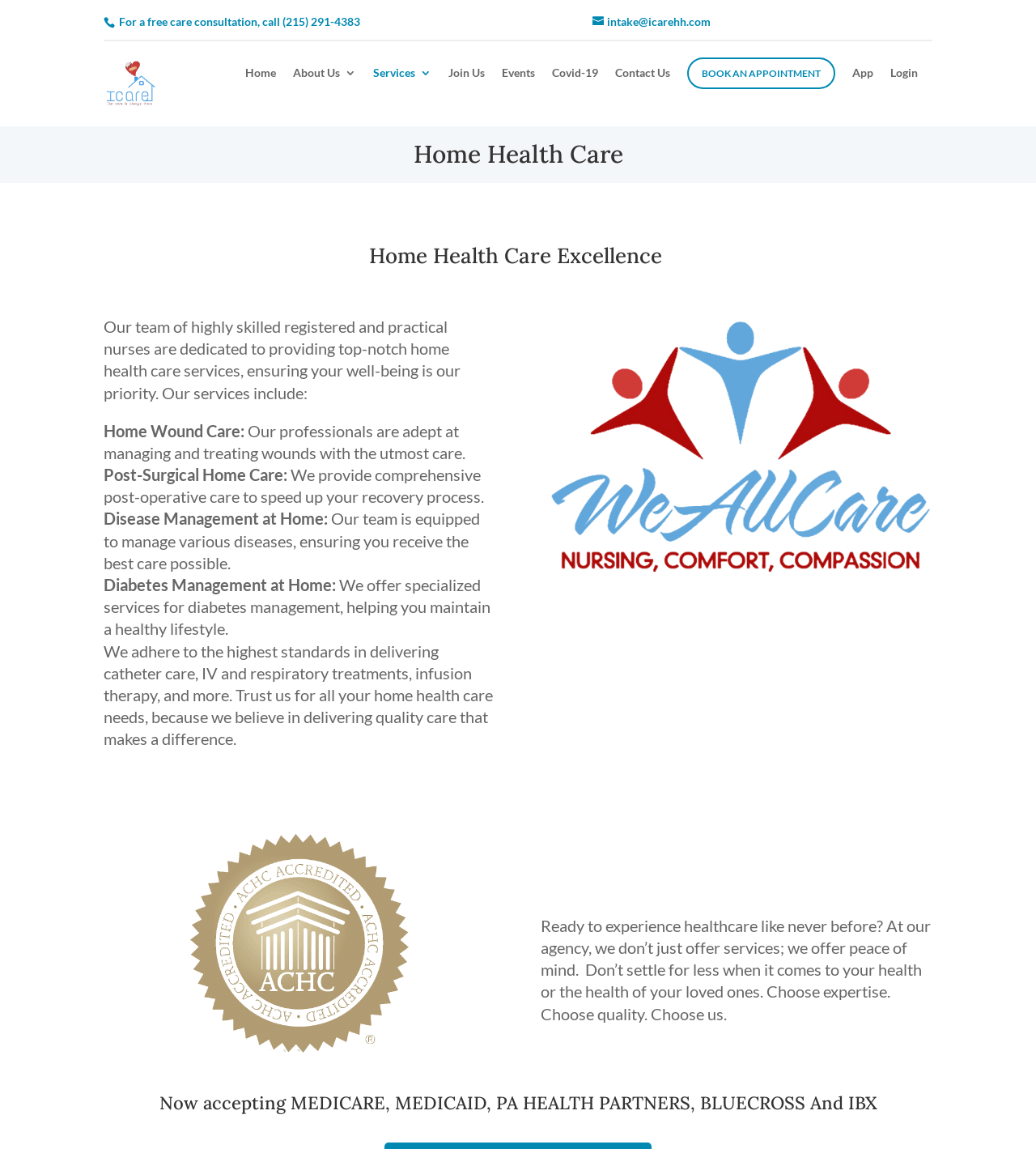With reference to the image, please provide a detailed answer to the following question: What is the purpose of the search box?

I found the search box by looking at the search element at coordinates [0.1, 0.036, 0.9, 0.036] and the searchbox element with the text 'Search for:' at coordinates [0.157, 0.035, 0.877, 0.037]. The purpose of the search box is to allow users to search for something on the website.